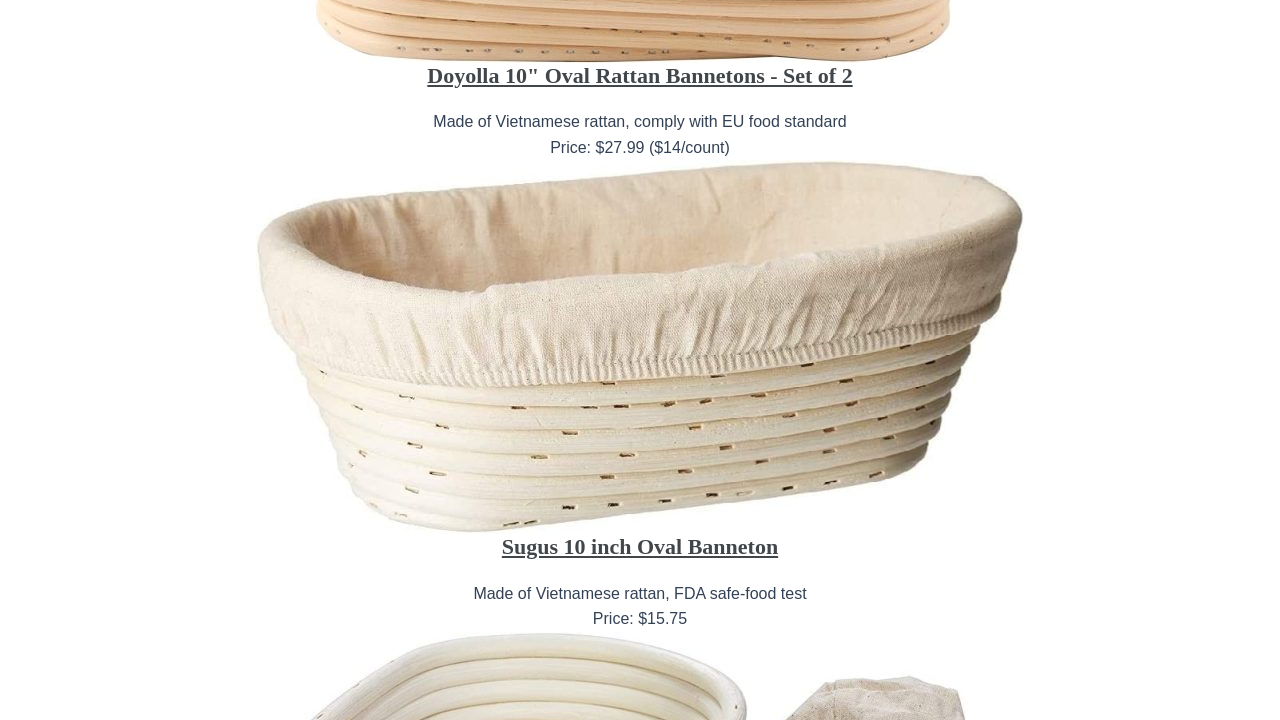What is the price of Doyolla 10" Oval Rattan Bannetons?
Examine the image and provide an in-depth answer to the question.

The price of Doyolla 10" Oval Rattan Bannetons can be found in the StaticText element with the text 'Price: $27.99 ($14/count)' which is located below the heading element with the text 'Doyolla 10" Oval Rattan Bannetons - Set of 2'.